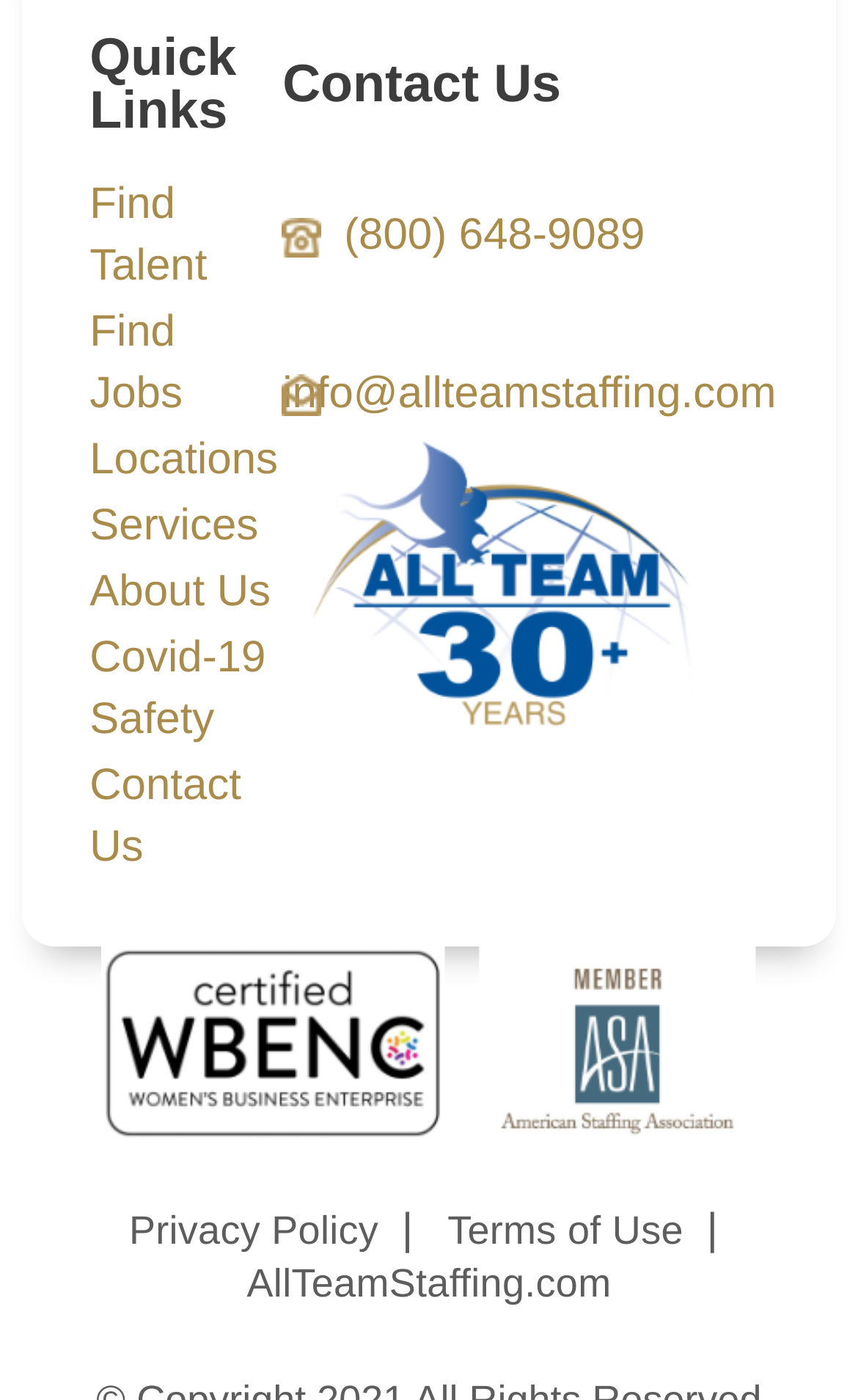What is the main purpose of this webpage?
Using the image as a reference, answer with just one word or a short phrase.

Staffing services